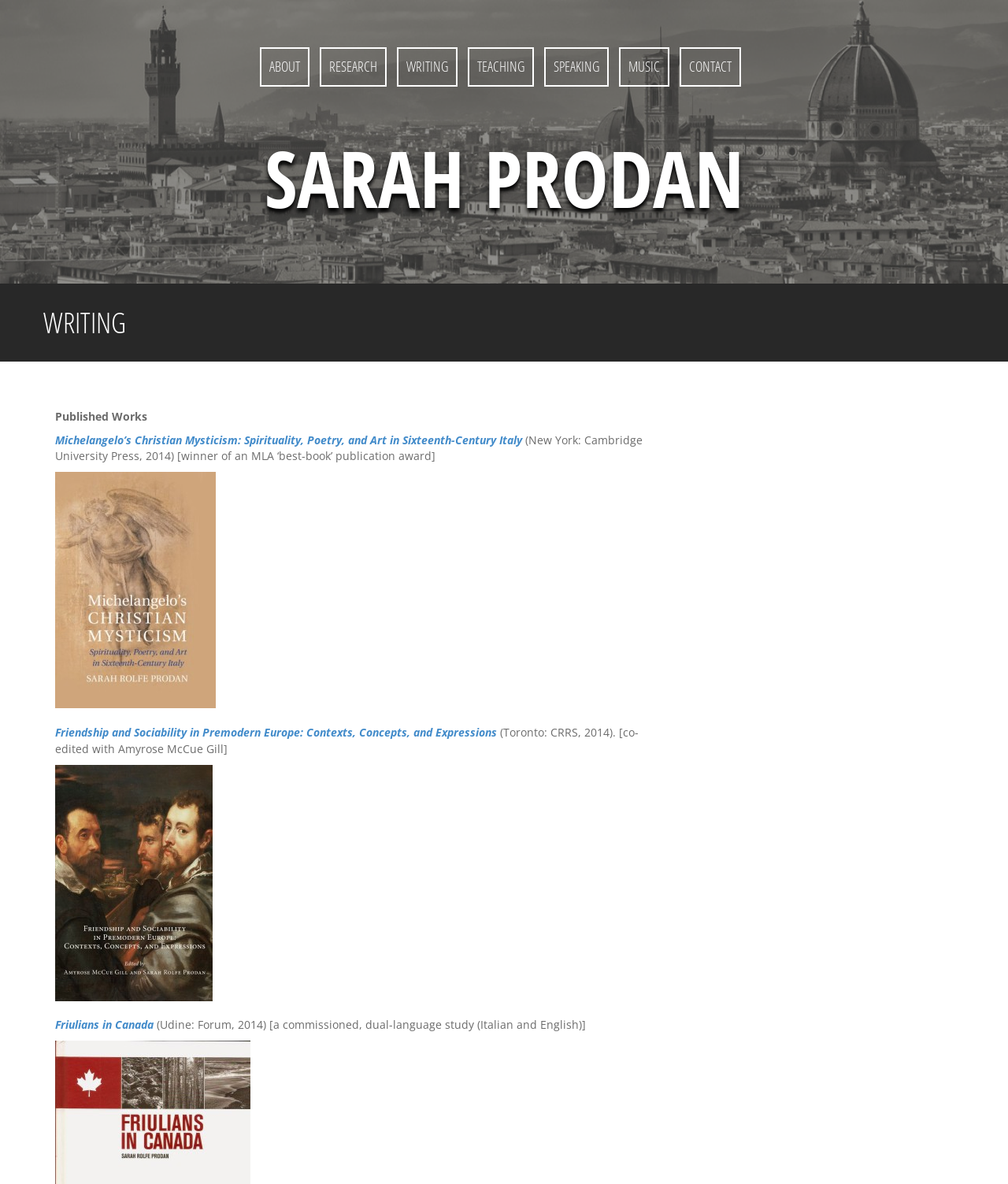Respond to the following question with a brief word or phrase:
What is the name of the author?

Sarah Prodan